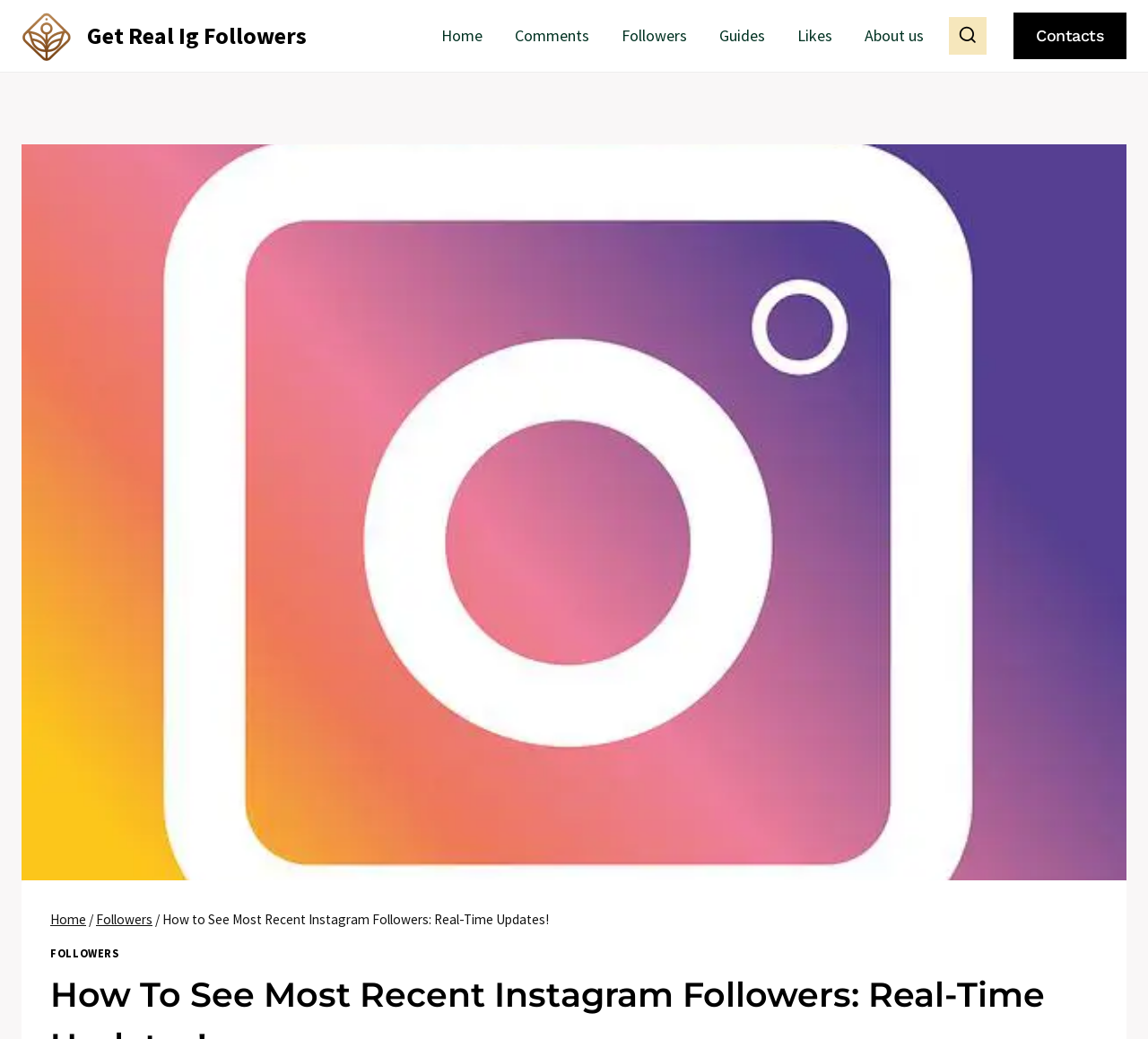Please provide a comprehensive response to the question based on the details in the image: What is the text on the image at the top of the webpage?

The image at the top of the webpage has the text 'Get Real Ig Followers' on it, which is also the name of the website.